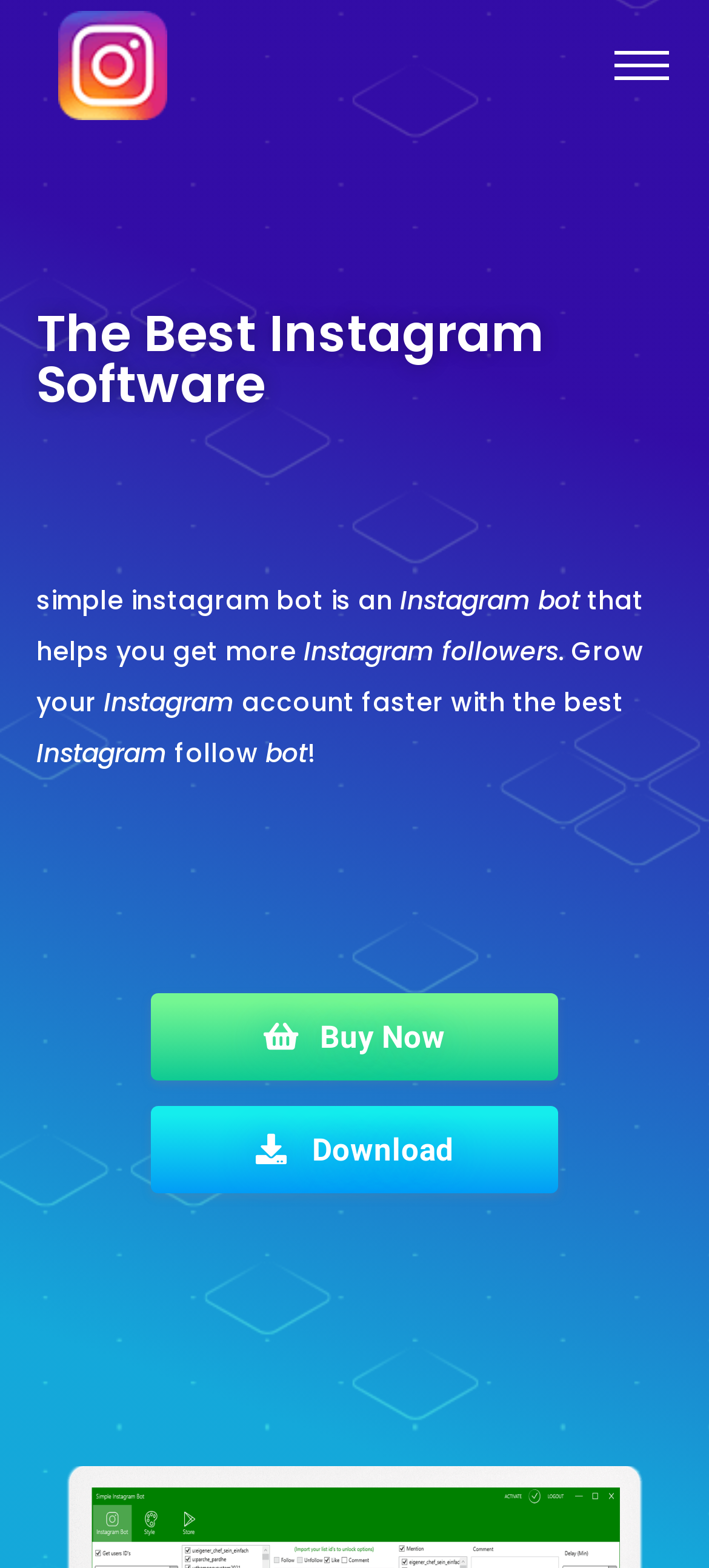Provide a comprehensive caption for the webpage.

The webpage is about a Simple Instagram Bot that helps users get more real followers, likes, and comments on Instagram. At the top left, there is a link with the same title as the webpage, accompanied by an image with the same description. On the top right, there is a button to toggle navigation.

Below the top section, there is a heading that reads "The Best Instagram Software". Following this heading, there is a paragraph of text that describes the Simple Instagram Bot, stating that it helps users grow their Instagram account faster. The text is divided into several sections, with the keywords "Instagram bot", "Instagram followers", and "bot" highlighted.

Further down the page, there are two prominent links: "Buy Now" and "Download", which are positioned side by side, with "Buy Now" on the left and "Download" on the right.